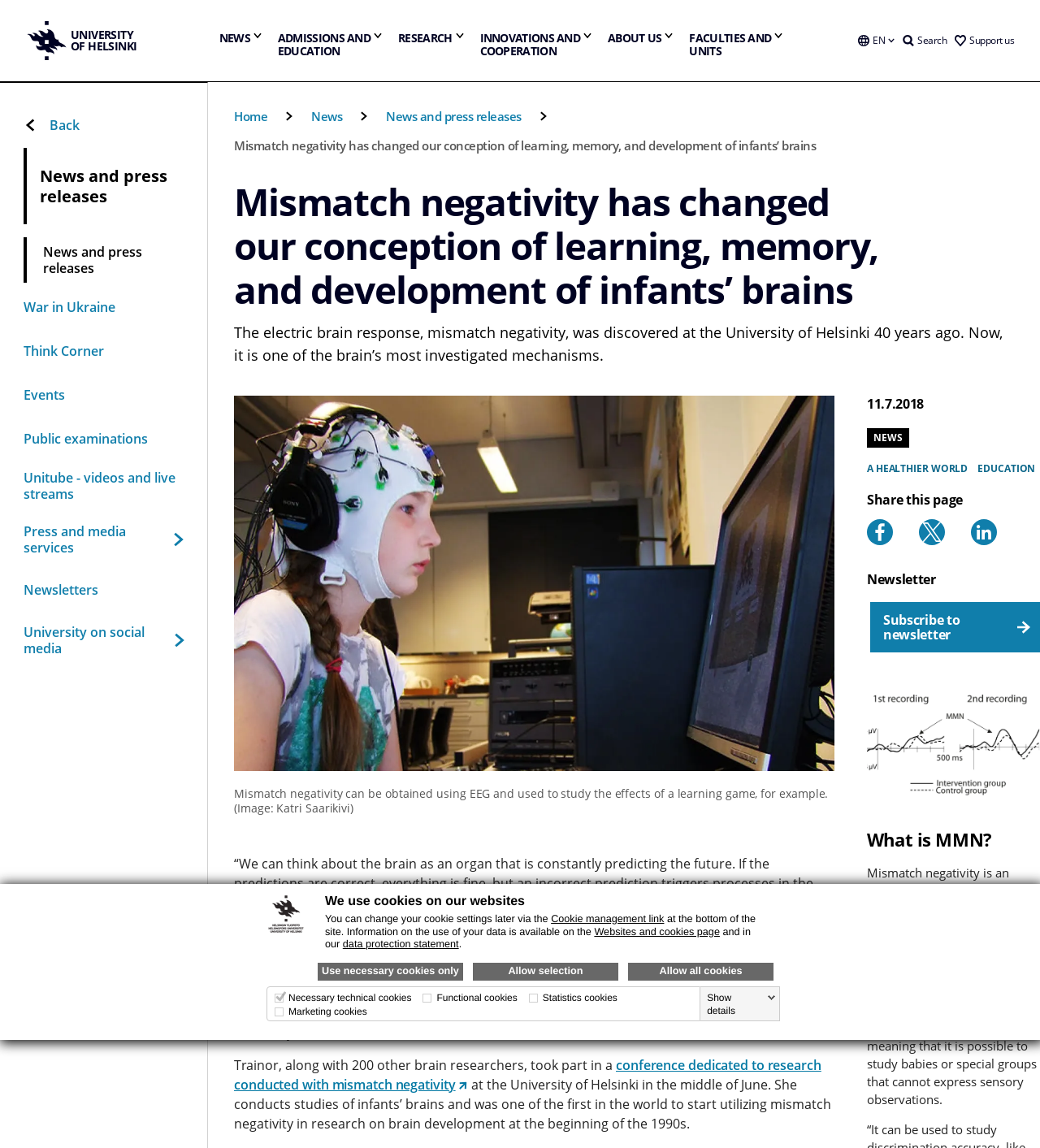Please specify the coordinates of the bounding box for the element that should be clicked to carry out this instruction: "Go to the 'Support us' page". The coordinates must be four float numbers between 0 and 1, formatted as [left, top, right, bottom].

[0.918, 0.0, 0.975, 0.071]